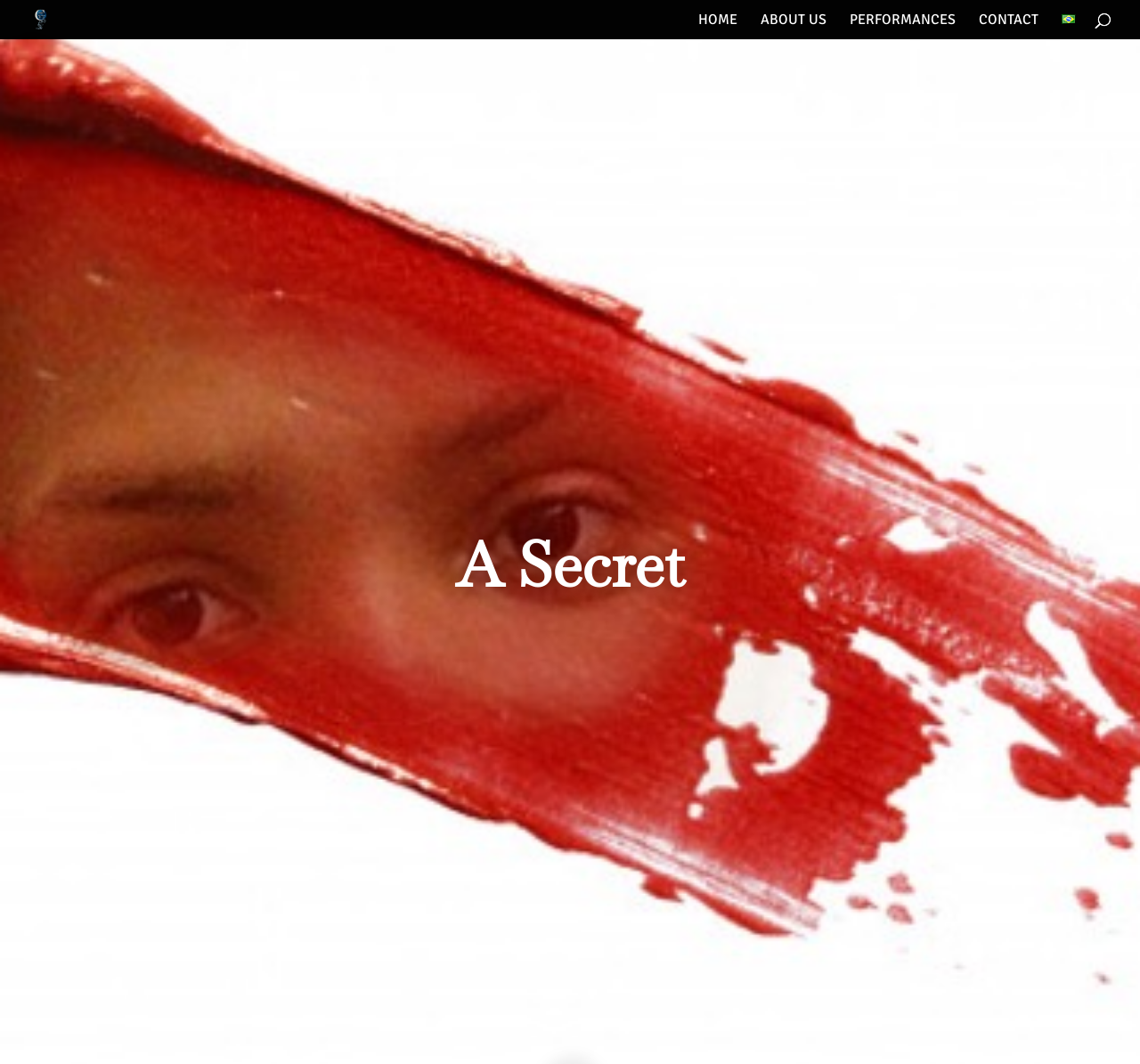Is there an image associated with the 'Português' link?
Offer a detailed and exhaustive answer to the question.

The 'Português' link has an image associated with it, which is located to the right of the link text. The image is a small flag icon.